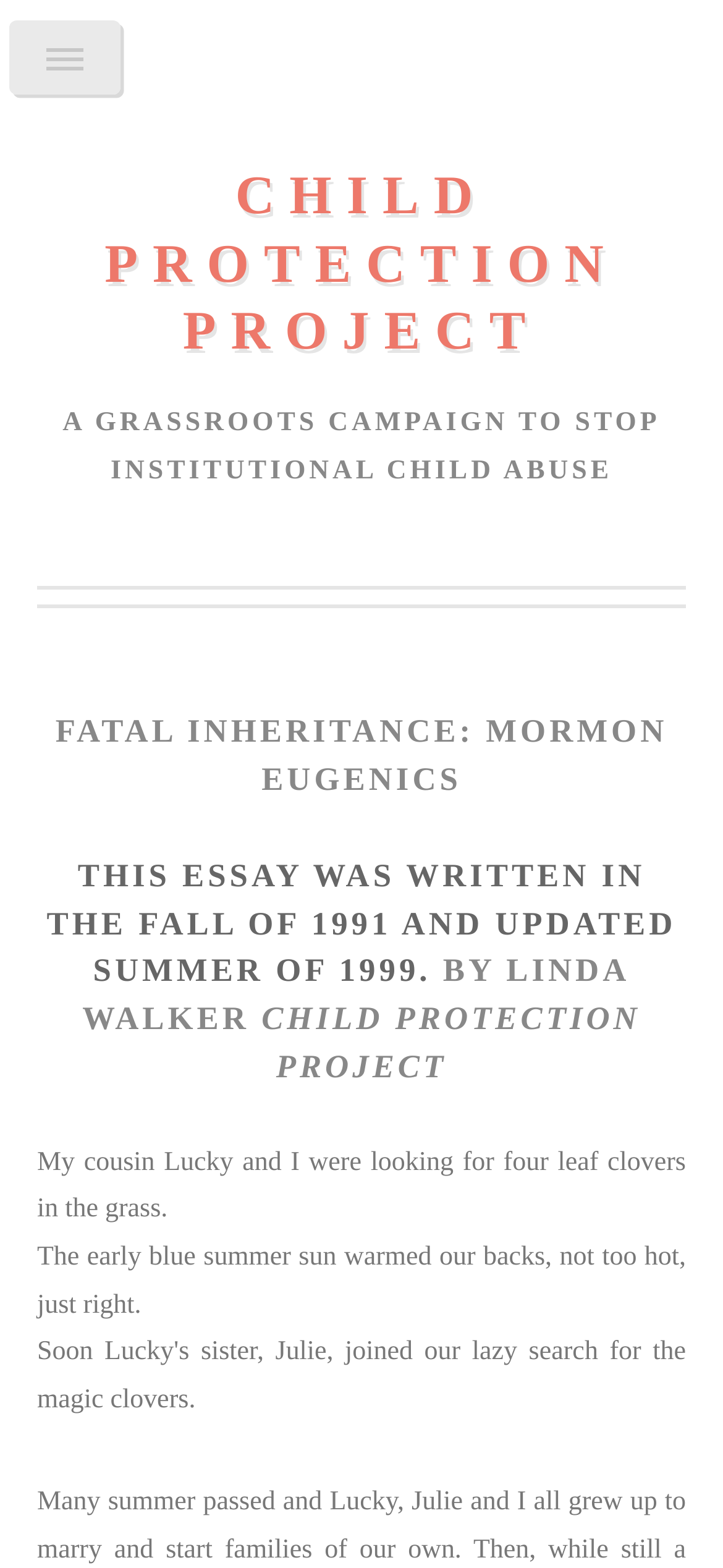Please find and report the primary heading text from the webpage.

CHILD PROTECTION PROJECT